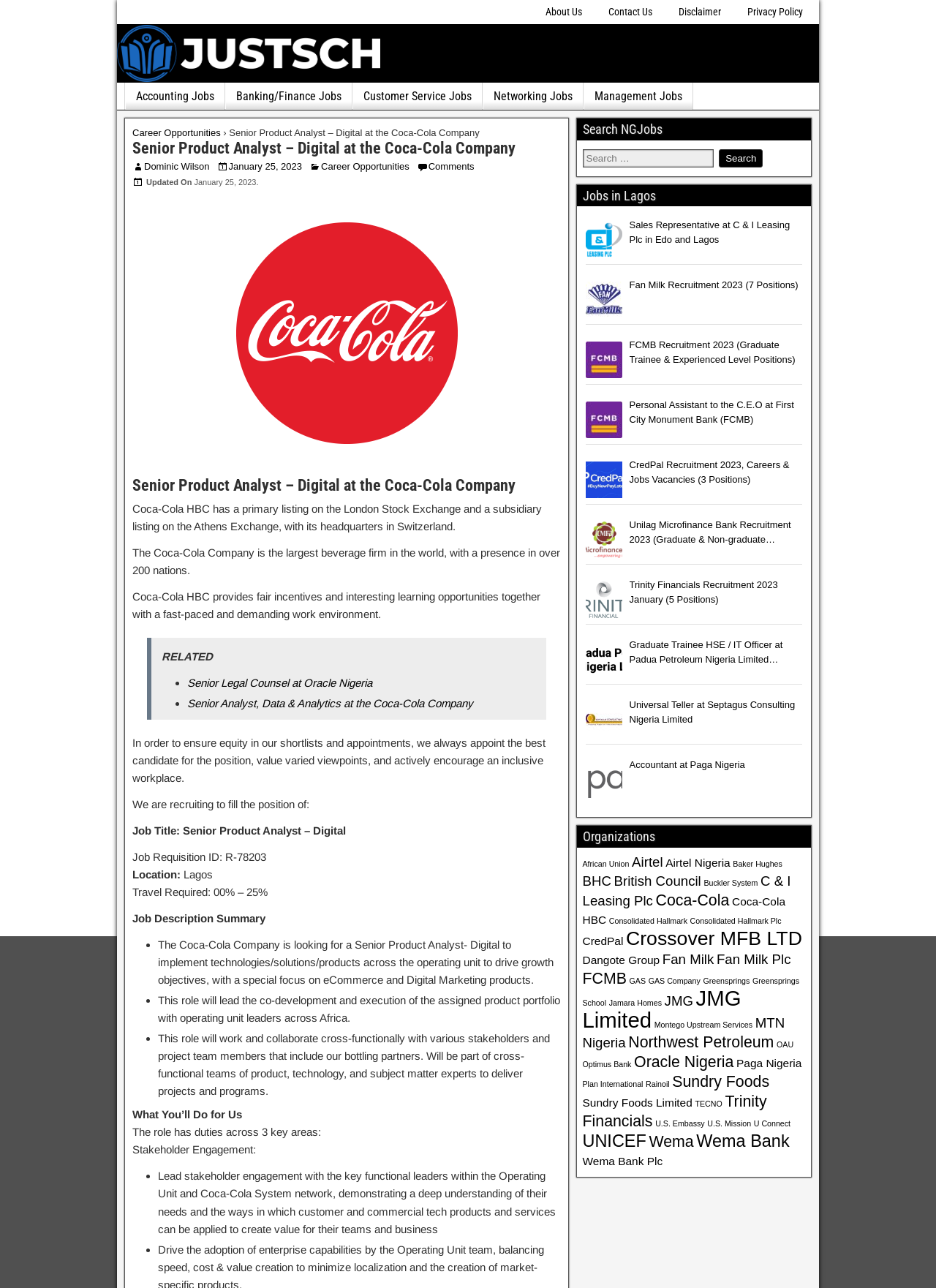Using the image as a reference, answer the following question in as much detail as possible:
What is the job title of the position being recruited?

This answer can be obtained by looking at the job description section of the webpage, where the job title 'Senior Product Analyst – Digital' is mentioned.